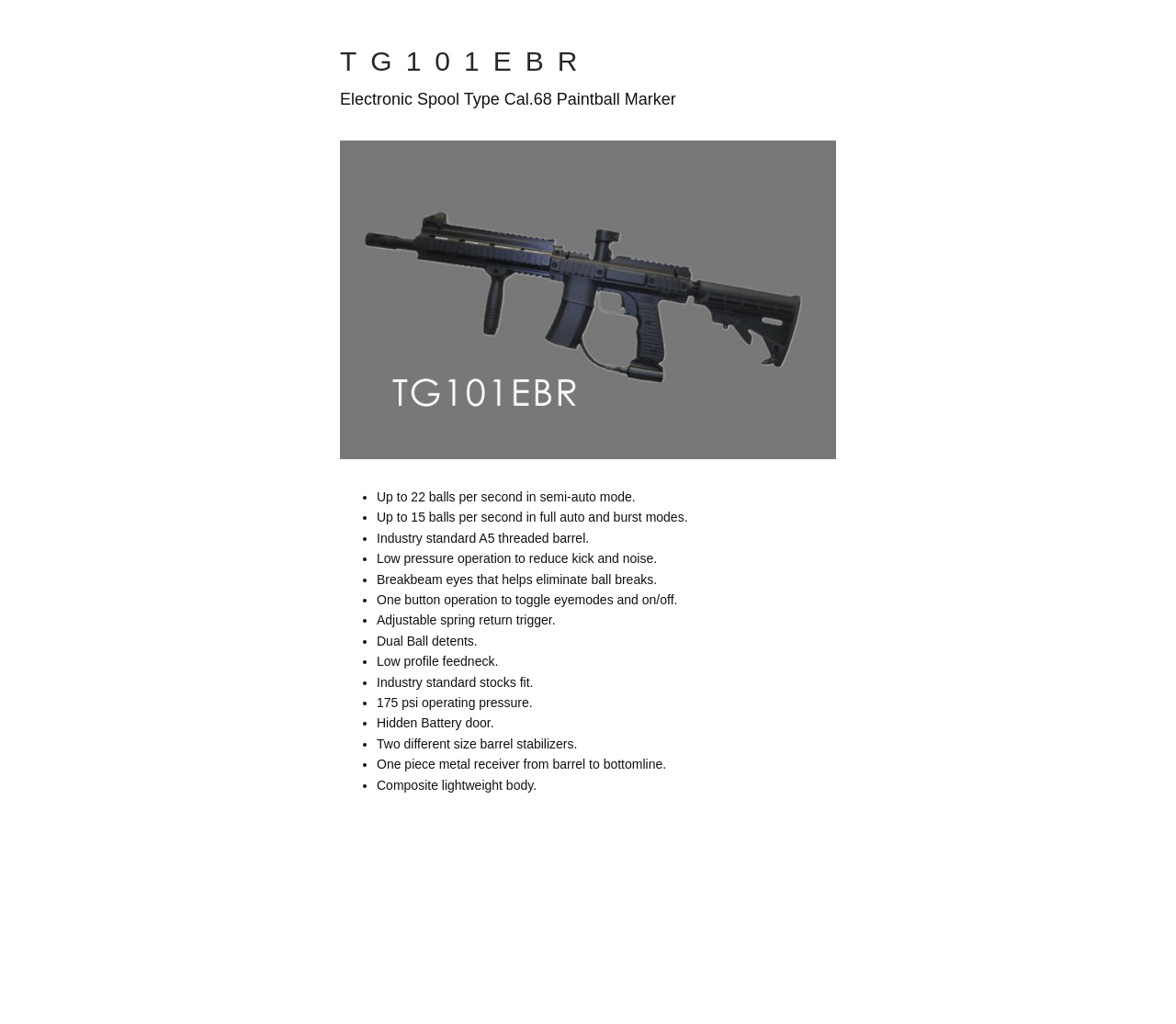Reply to the question below using a single word or brief phrase:
What is the maximum balls per second in semi-auto mode?

22